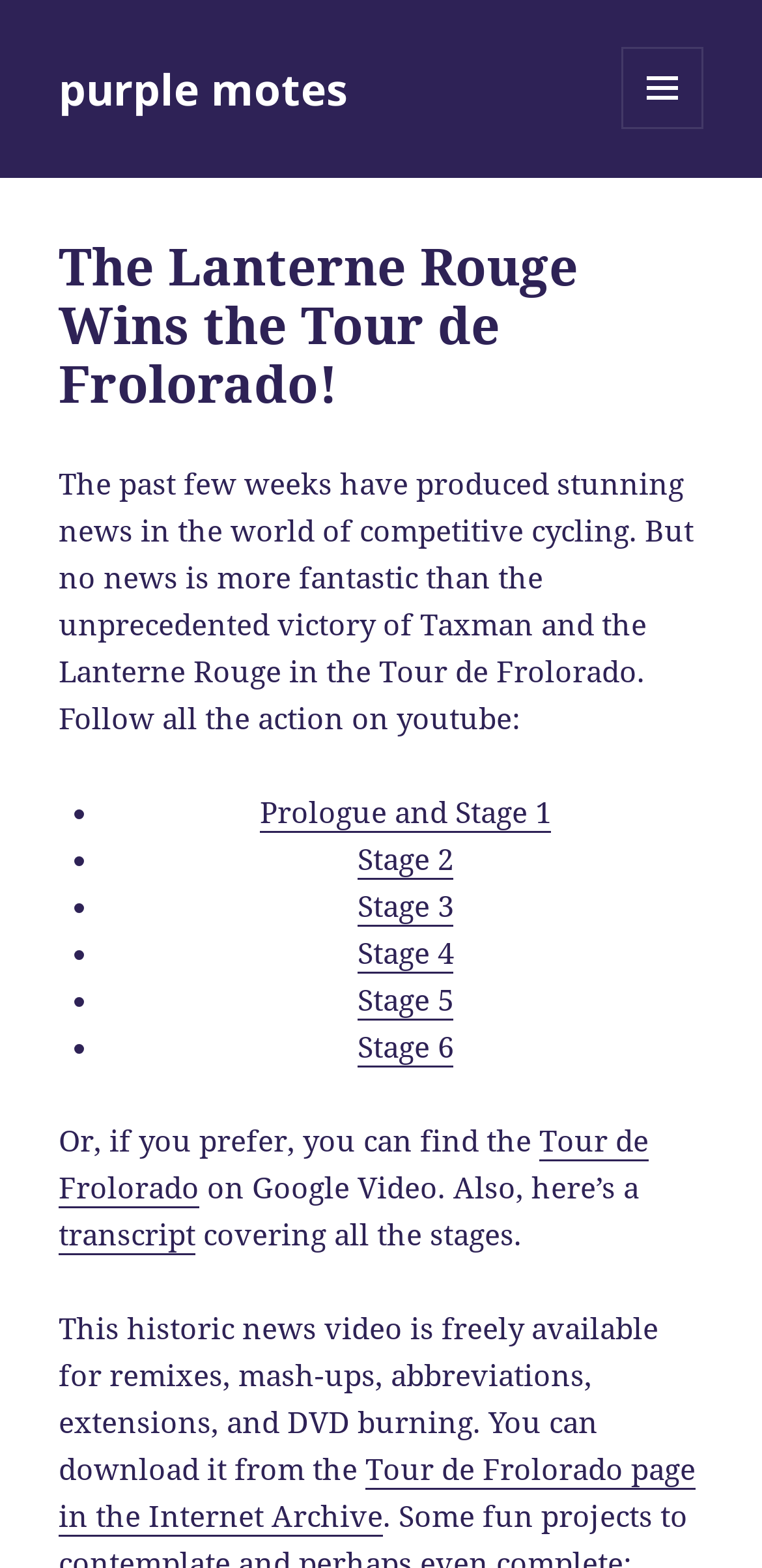Please identify the bounding box coordinates of where to click in order to follow the instruction: "Watch the Prologue and Stage 1 video".

[0.341, 0.505, 0.723, 0.531]